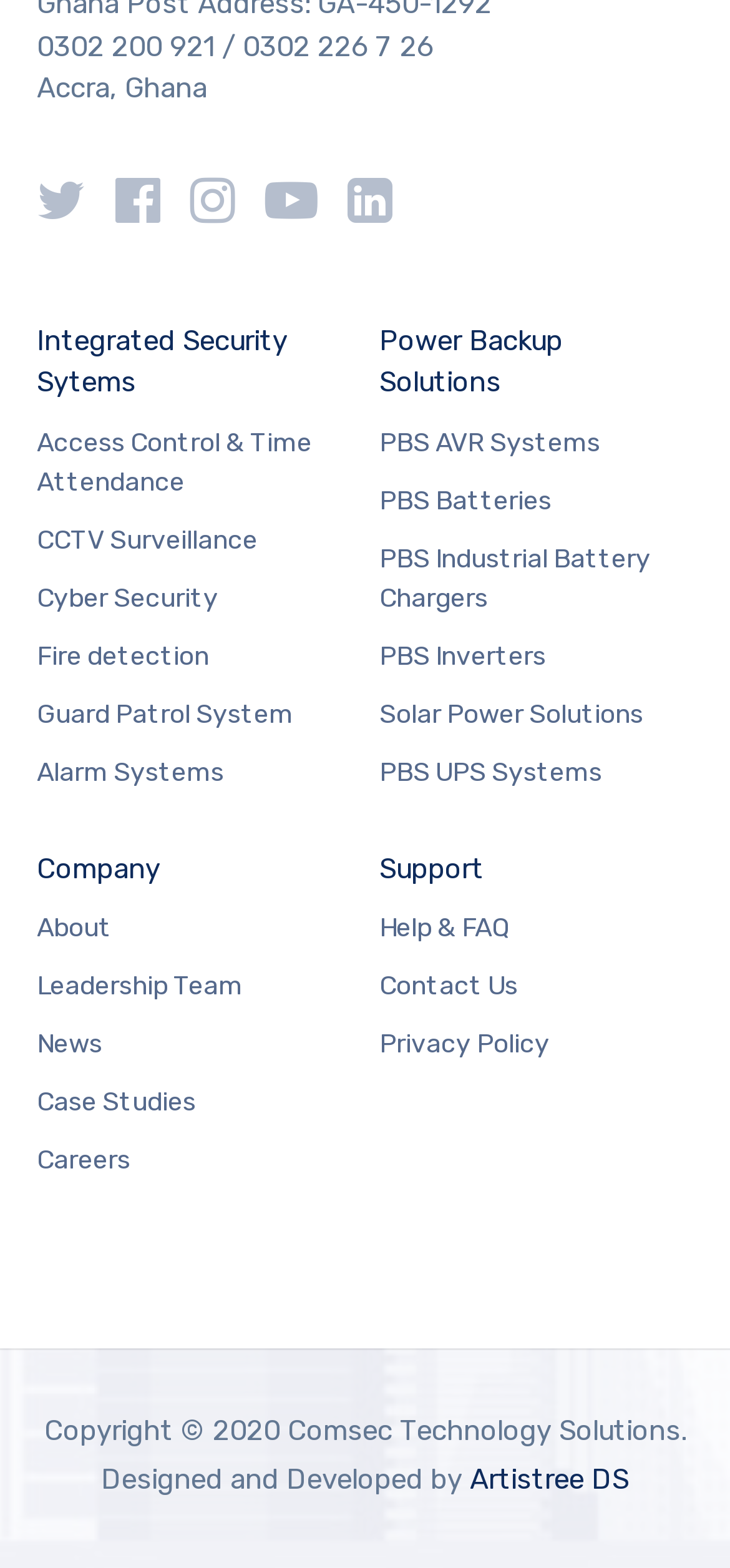What is the company name?
Look at the image and answer with only one word or phrase.

Comsec Technology Solutions